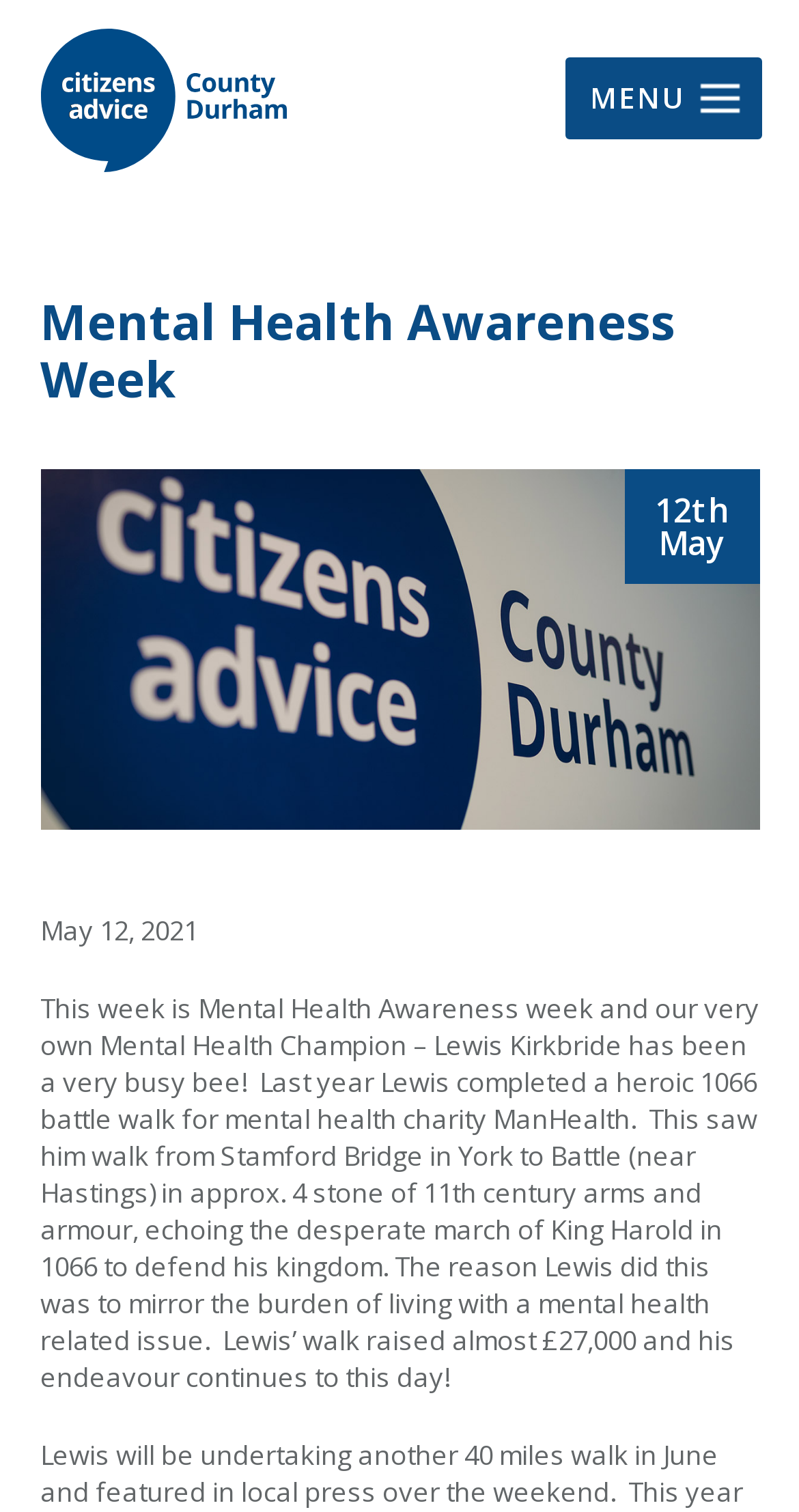Can you find and provide the title of the webpage?

Mental Health Awareness Week